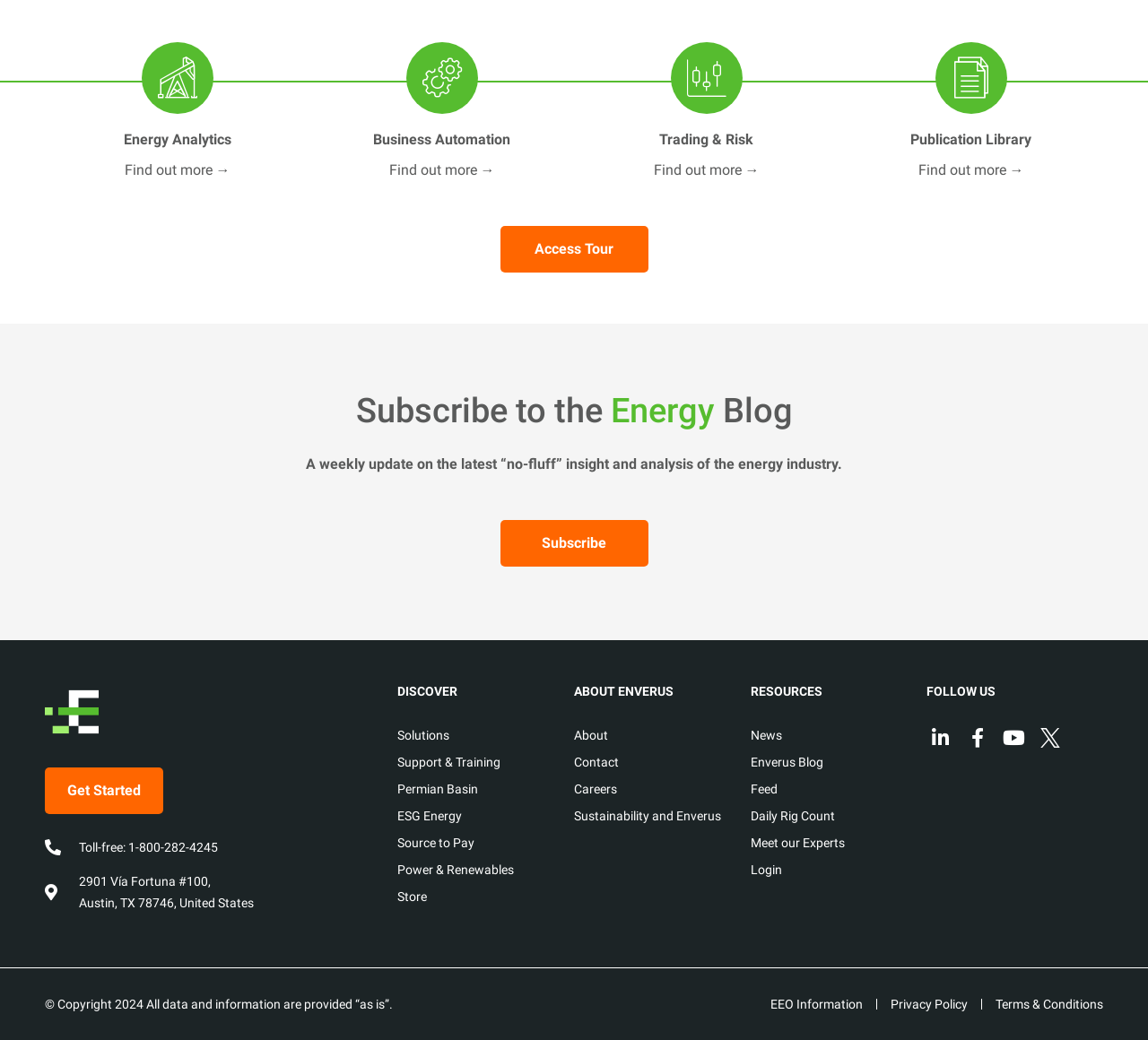Find the bounding box coordinates of the clickable area that will achieve the following instruction: "Subscribe to the Energy Blog".

[0.436, 0.5, 0.564, 0.545]